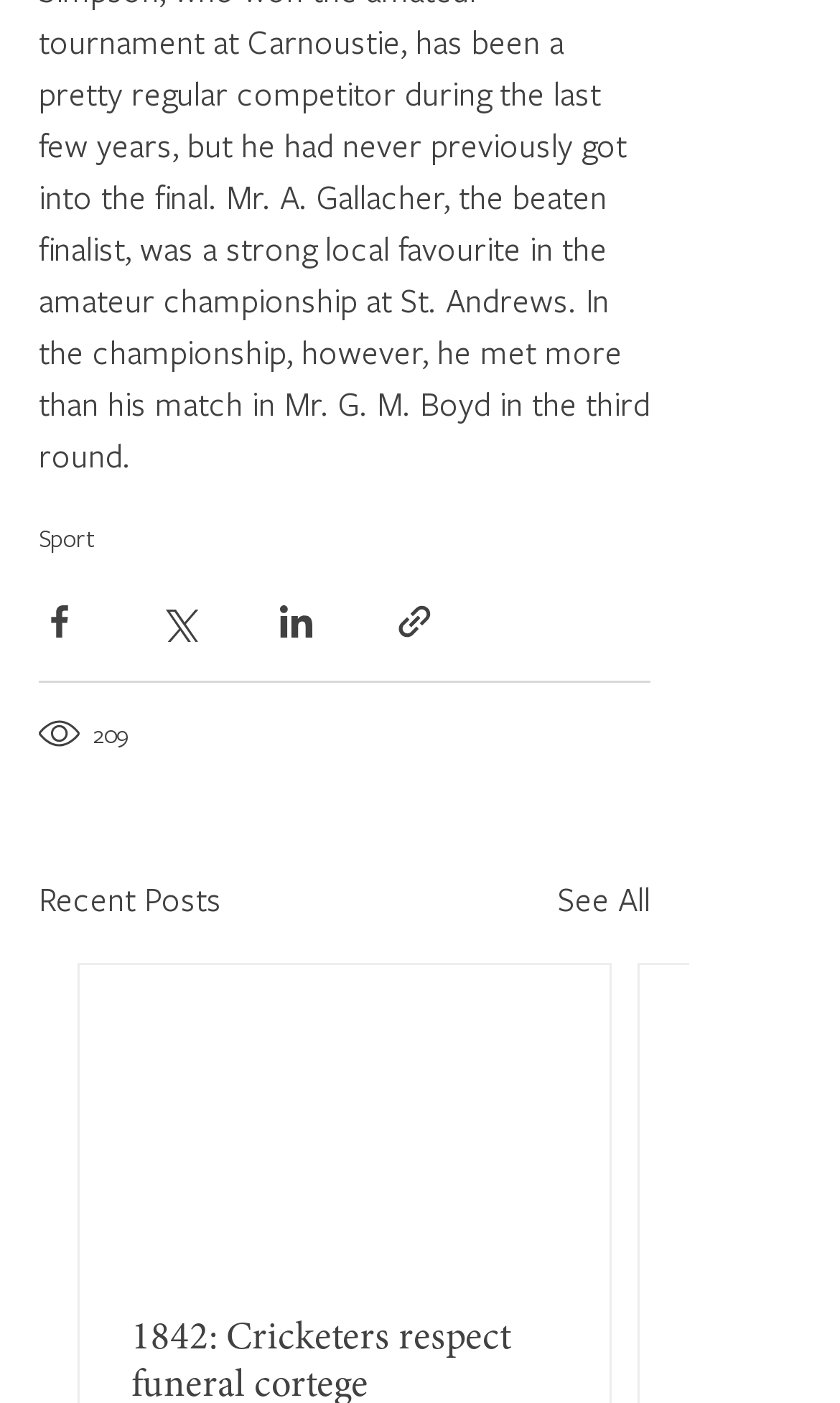Provide the bounding box coordinates of the HTML element described by the text: "209". The coordinates should be in the format [left, top, right, bottom] with values between 0 and 1.

[0.046, 0.509, 0.156, 0.538]